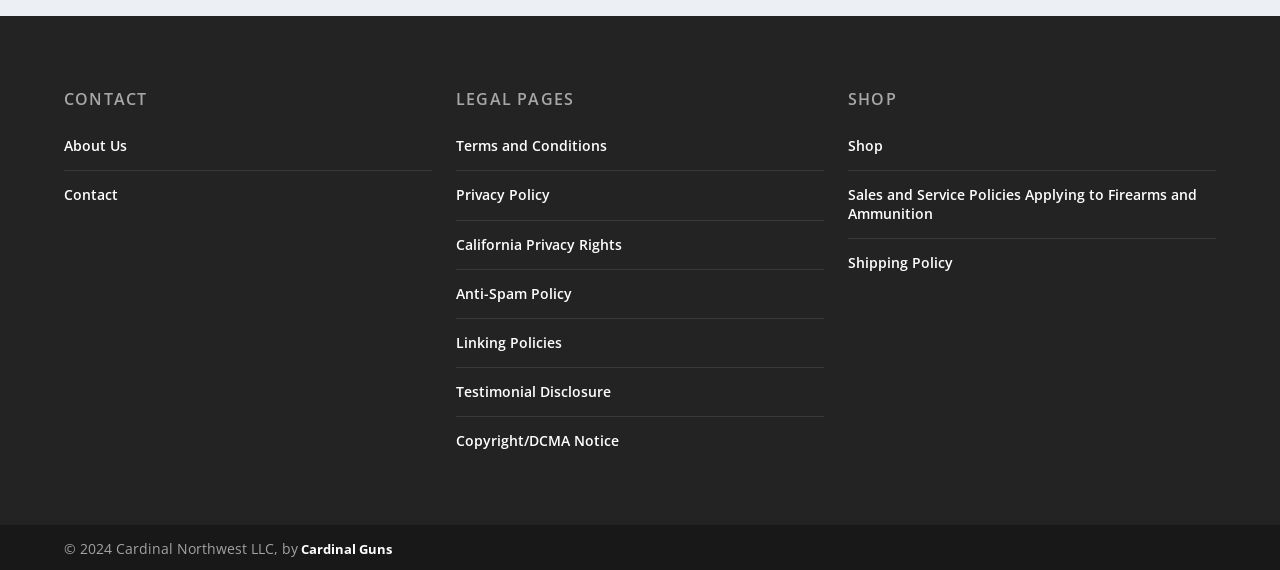Please specify the bounding box coordinates of the element that should be clicked to execute the given instruction: 'Read the review of Huawei Matebook D 15'. Ensure the coordinates are four float numbers between 0 and 1, expressed as [left, top, right, bottom].

None